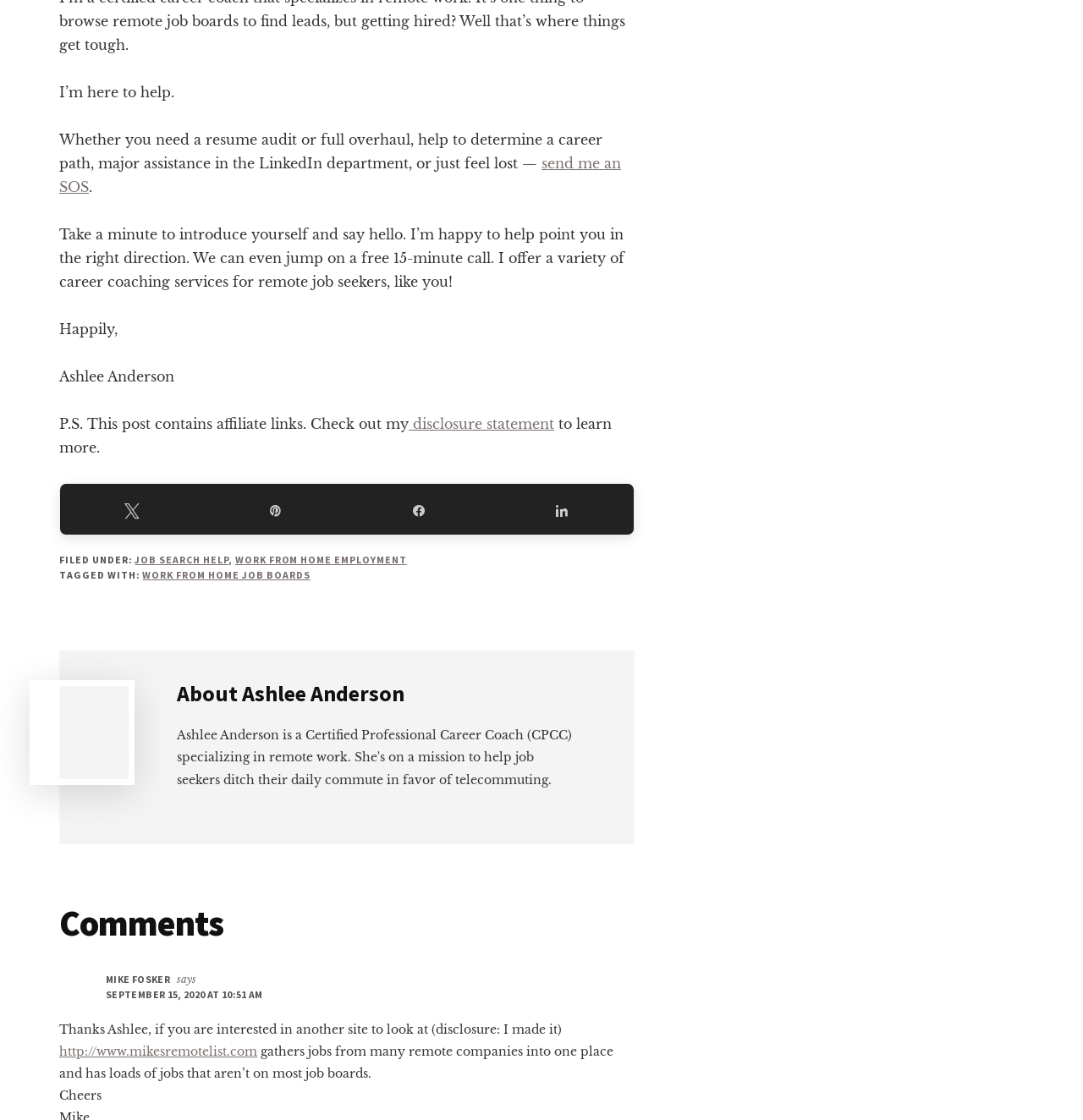Determine the bounding box coordinates of the area to click in order to meet this instruction: "visit 'JOB SEARCH HELP'".

[0.125, 0.494, 0.211, 0.506]